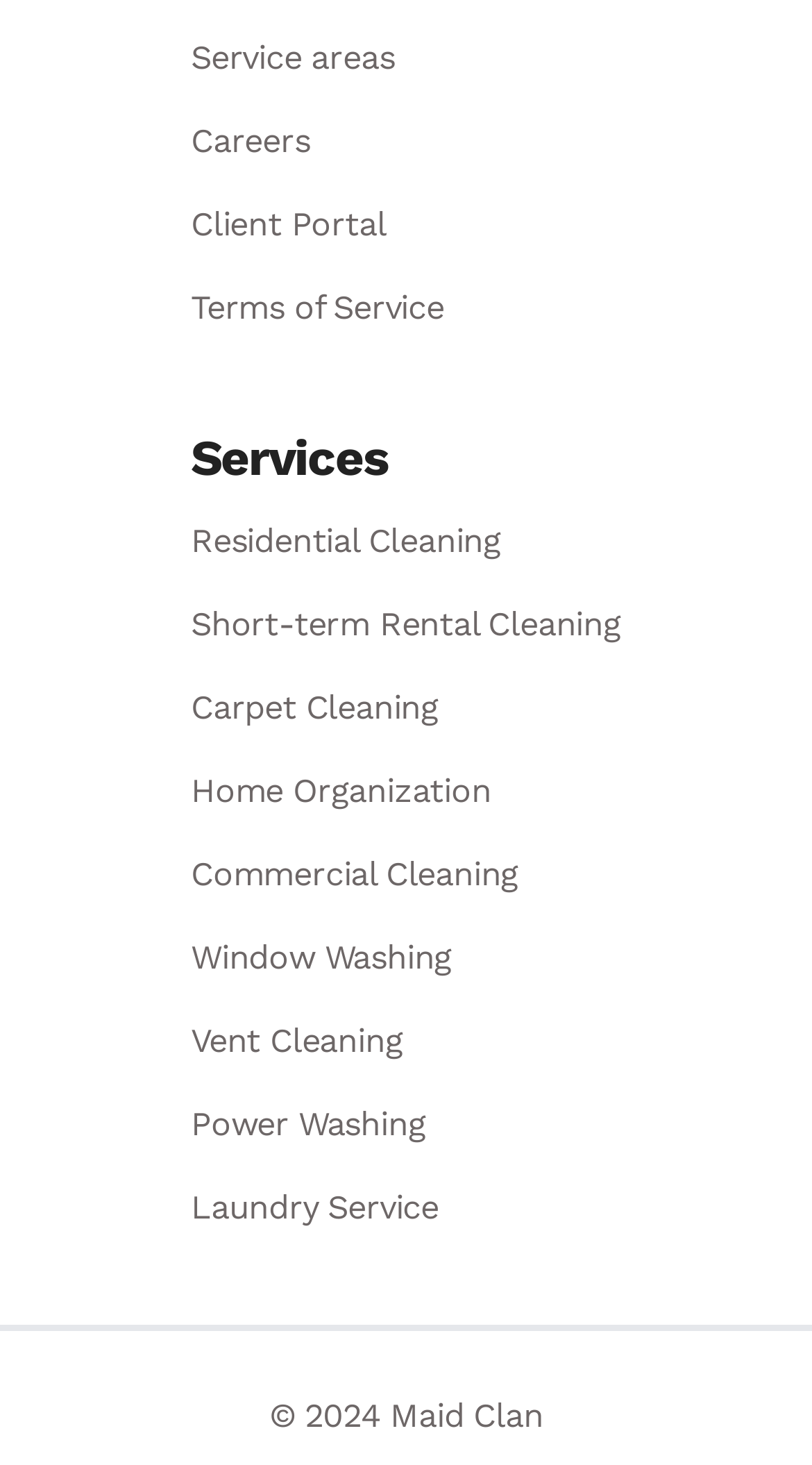What is the last service listed?
Provide a concise answer using a single word or phrase based on the image.

Laundry Service